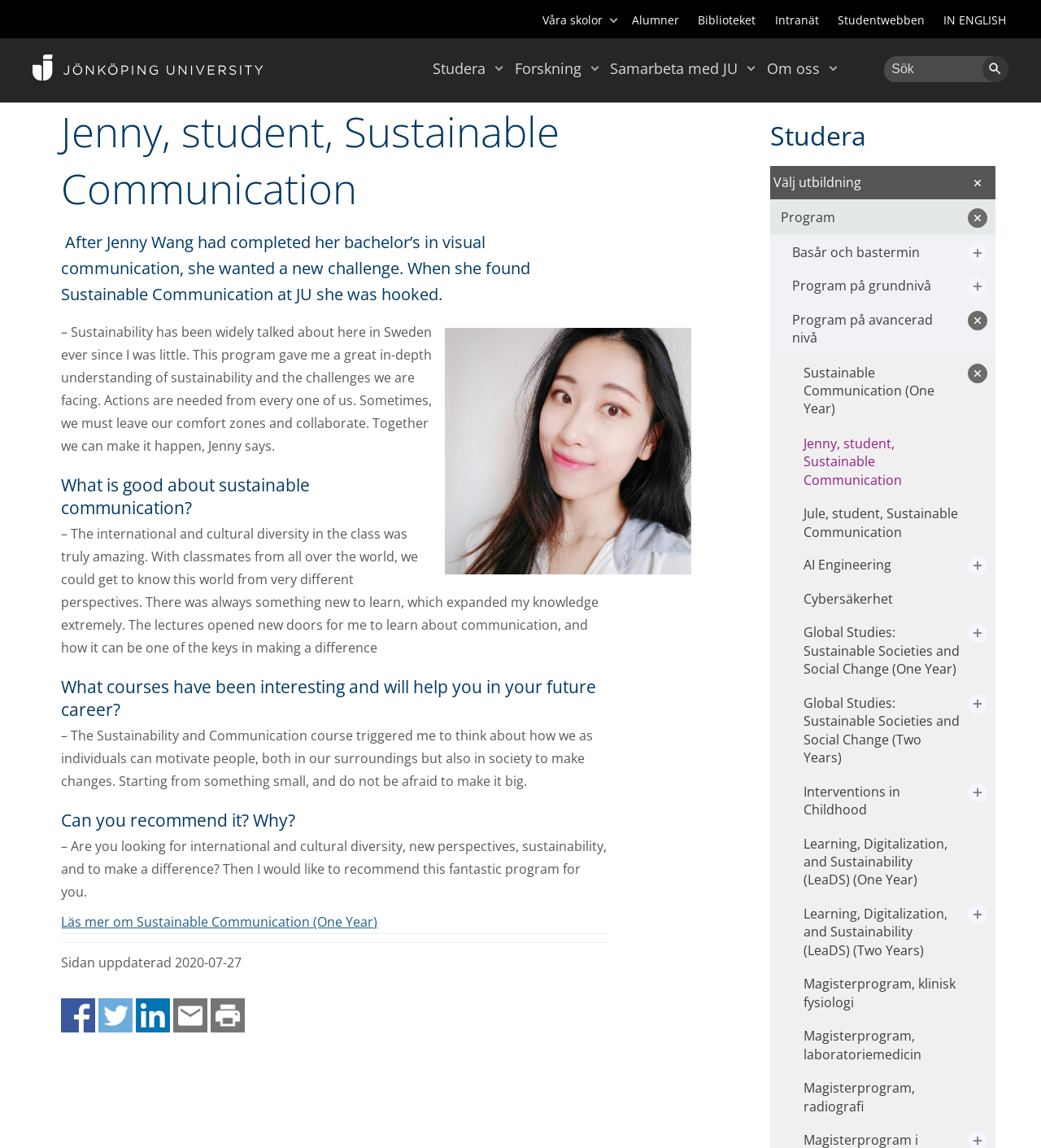What is the name of the student in the image?
Carefully examine the image and provide a detailed answer to the question.

The image on the webpage shows a student, and the text above the image mentions 'Jenny, student, Sustainable Communication'. Therefore, the name of the student in the image is Jenny.